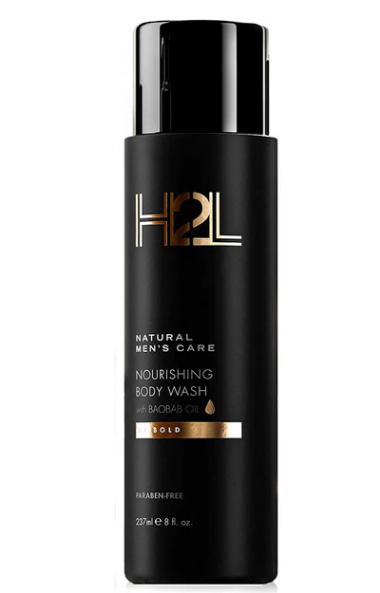Provide a comprehensive description of the image.

This image showcases the H2L Nourishing Body Wash, a premium product designed for men's skincare. The bottle features a sleek and modern design, predominantly black with luxurious gold accents. Prominently displayed in white text, it reads "NATURAL MEN'S CARE" and "NOURISHING BODY WASH," emphasizing its focus on natural ingredients and effective cleansing. The inclusion of "with Baobab Oil" highlights a nourishing element, suggesting added moisture and care for the skin. This 237ml (8 fl. oz.) bottle is noted as paraben-free, appealing to health-conscious consumers looking for gentle yet effective body care solutions.